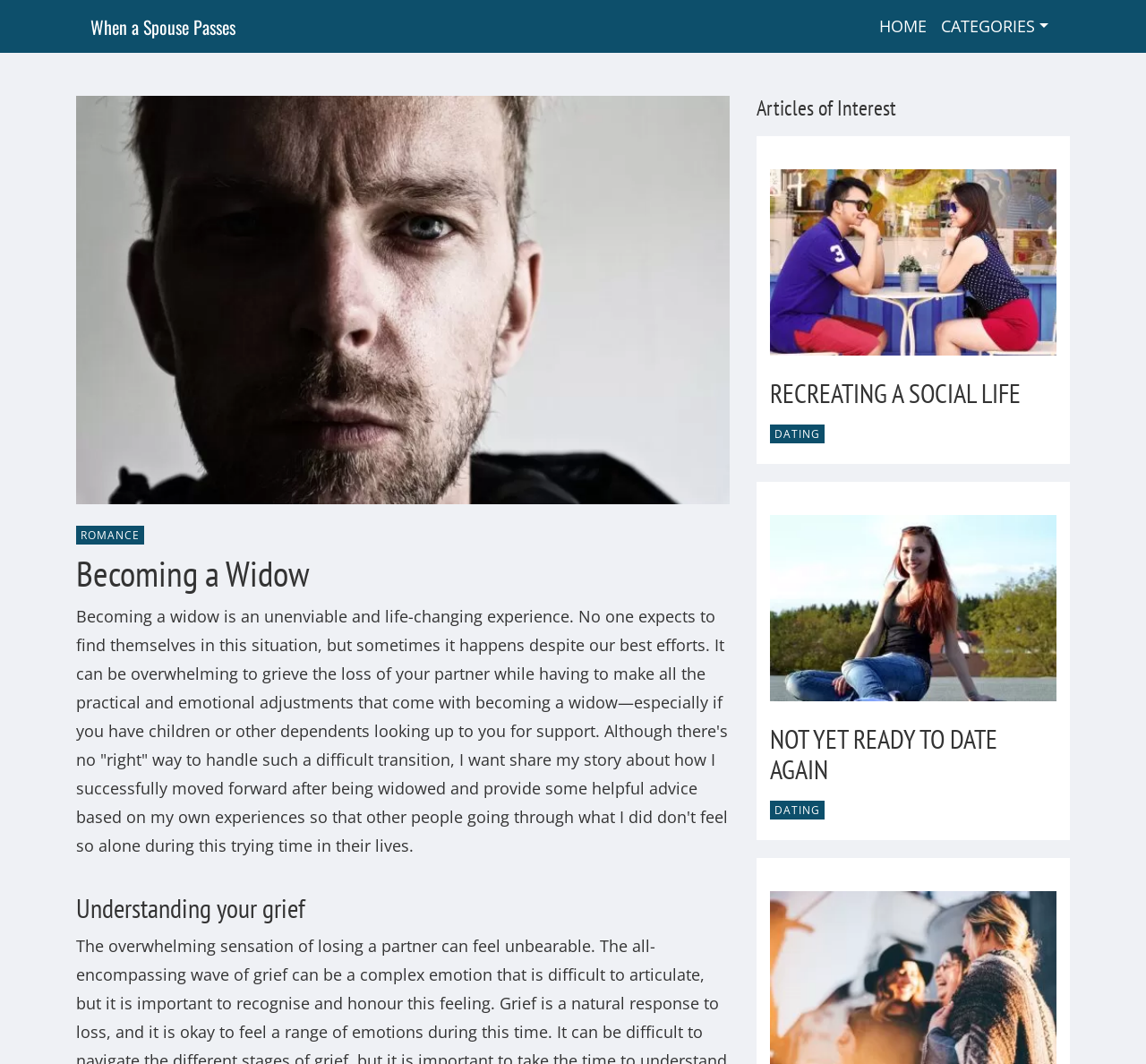What is the category of the article 'RECREATING A SOCIAL LIFE'?
Give a detailed explanation using the information visible in the image.

The link 'RECREATING A SOCIAL LIFE' is located under the heading 'Articles of Interest' and near the link 'ROMANCE', so it can be inferred that the category of the article 'RECREATING A SOCIAL LIFE' is ROMANCE.